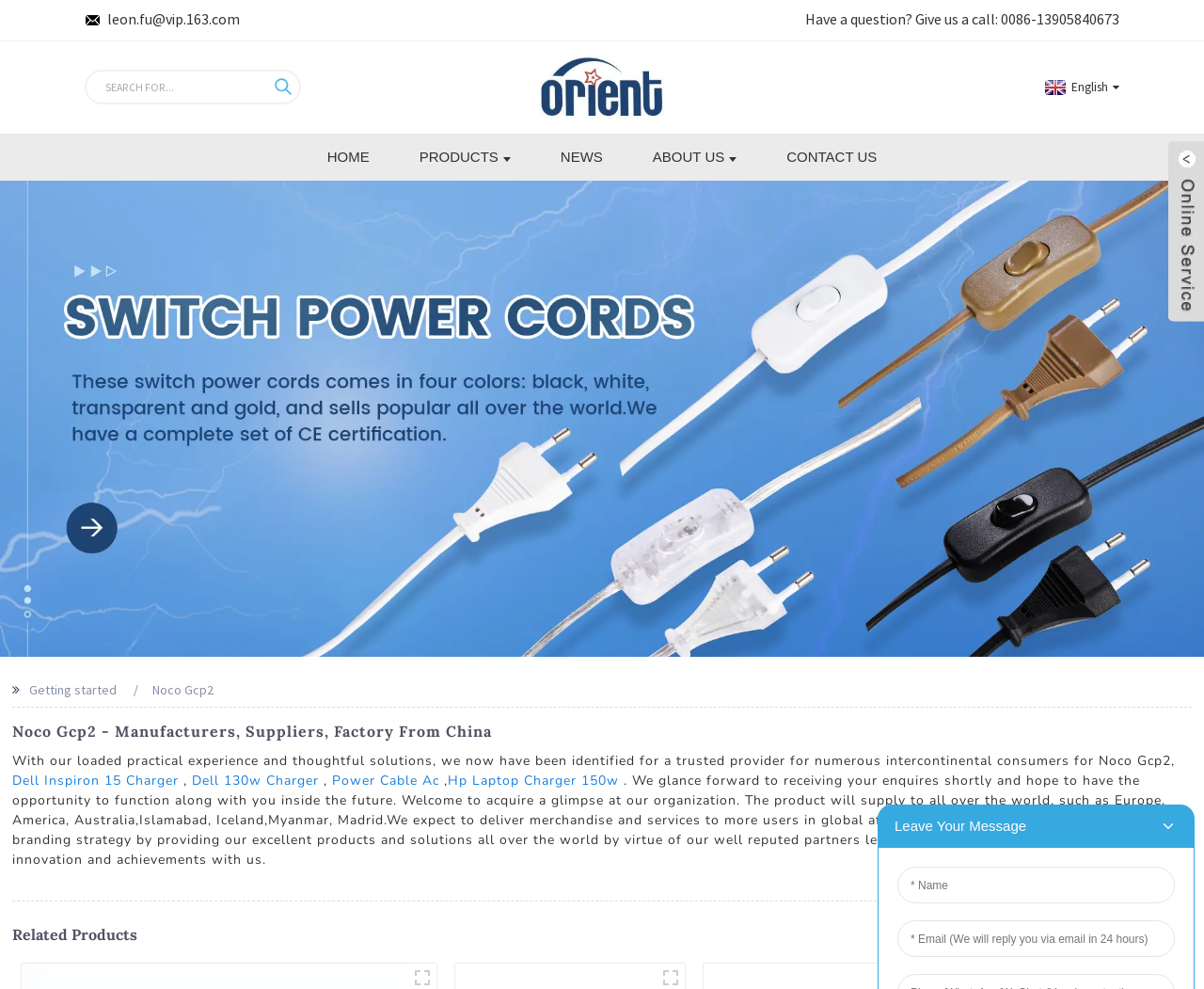Pinpoint the bounding box coordinates of the area that must be clicked to complete this instruction: "Switch to English language".

[0.864, 0.08, 0.93, 0.096]